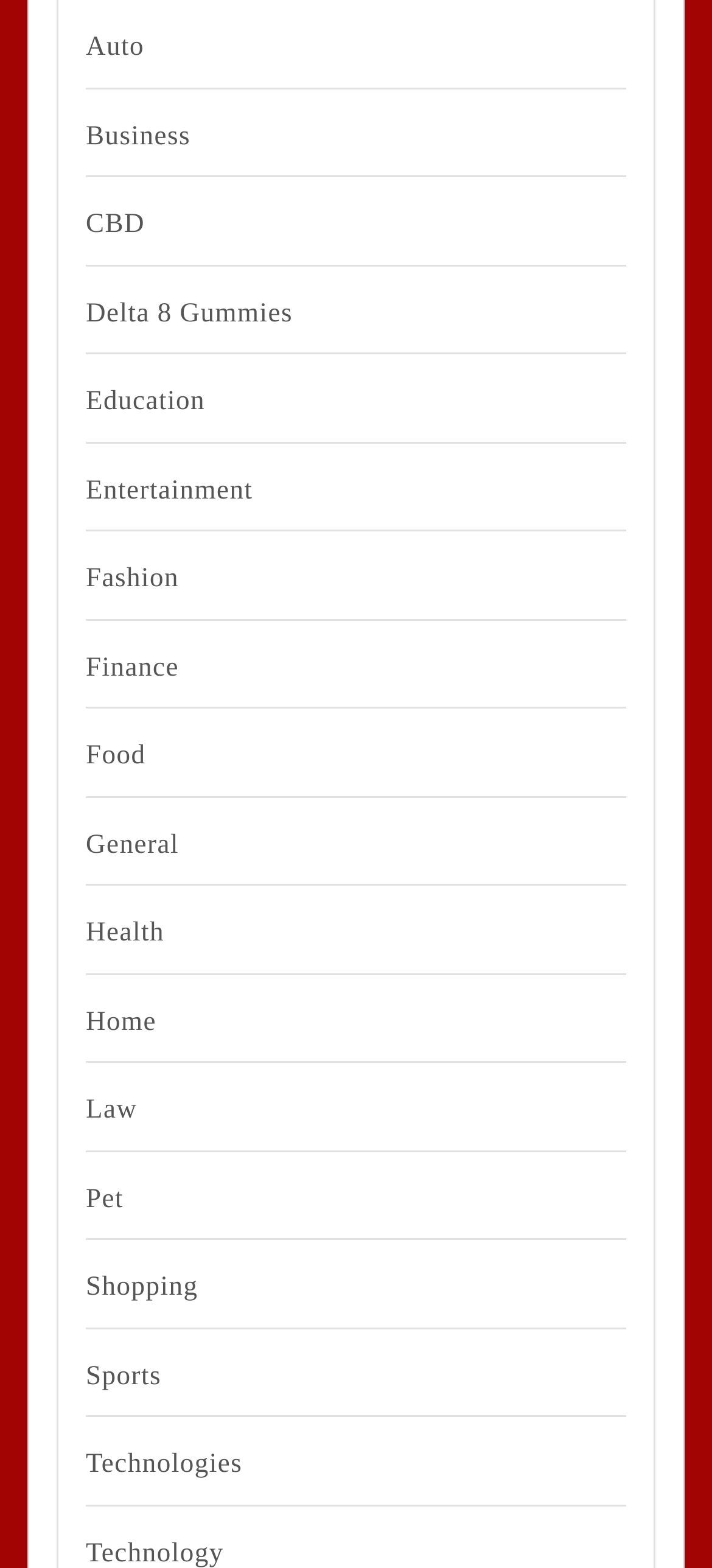Specify the bounding box coordinates of the area that needs to be clicked to achieve the following instruction: "Explore Delta 8 Gummies".

[0.121, 0.187, 0.79, 0.213]